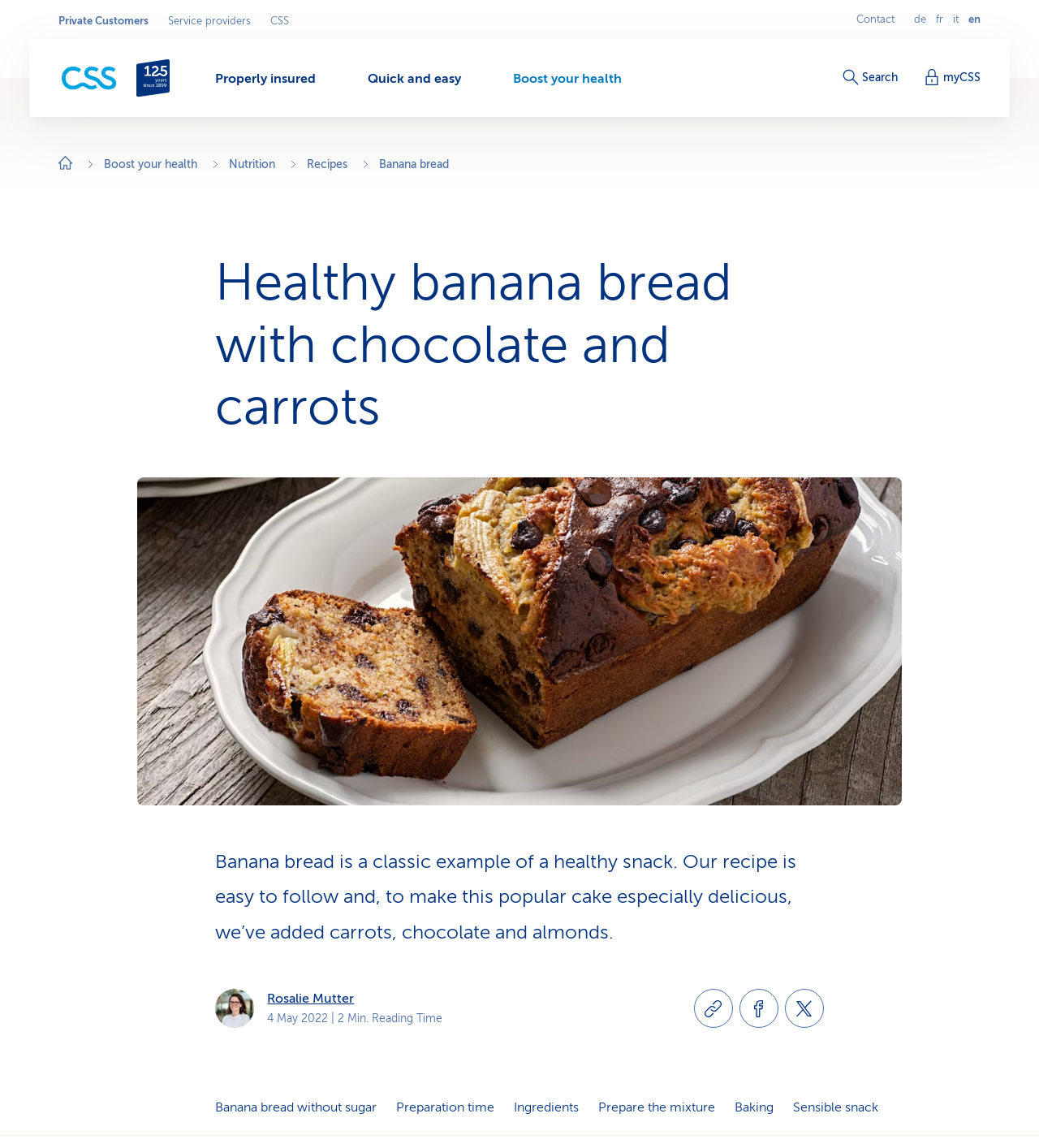How long does it take to read the article?
Provide a comprehensive and detailed answer to the question.

The reading time of the article is mentioned below the author's name, and it takes 2 minutes to read.